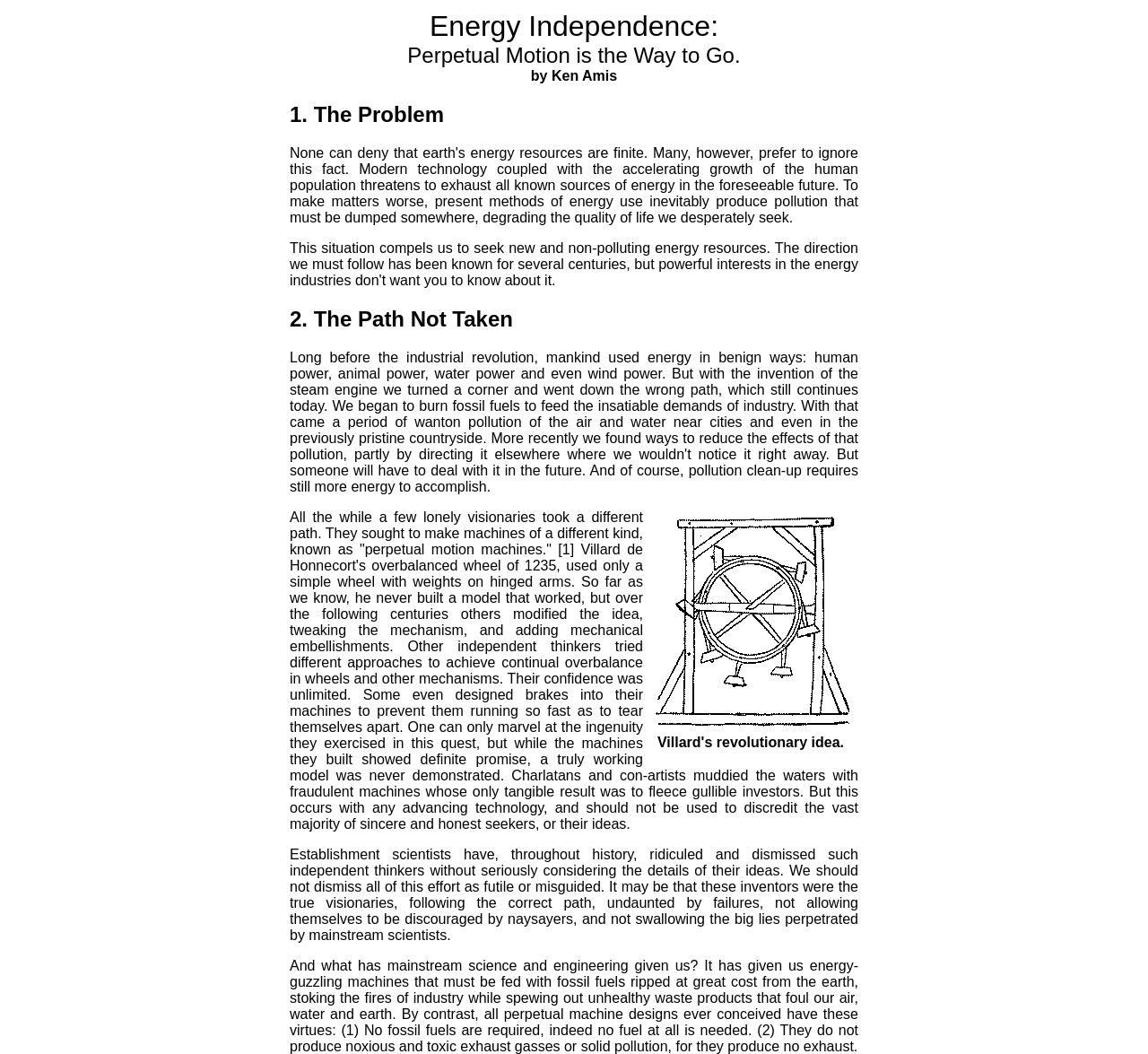What is the problem mentioned in the webpage?
Ensure your answer is thorough and detailed.

The problem mentioned in the webpage is the reliance on energy-guzzling machines that require fossil fuels and produce pollution. This is stated in the static text that contrasts perpetual motion machines with mainstream science and engineering.